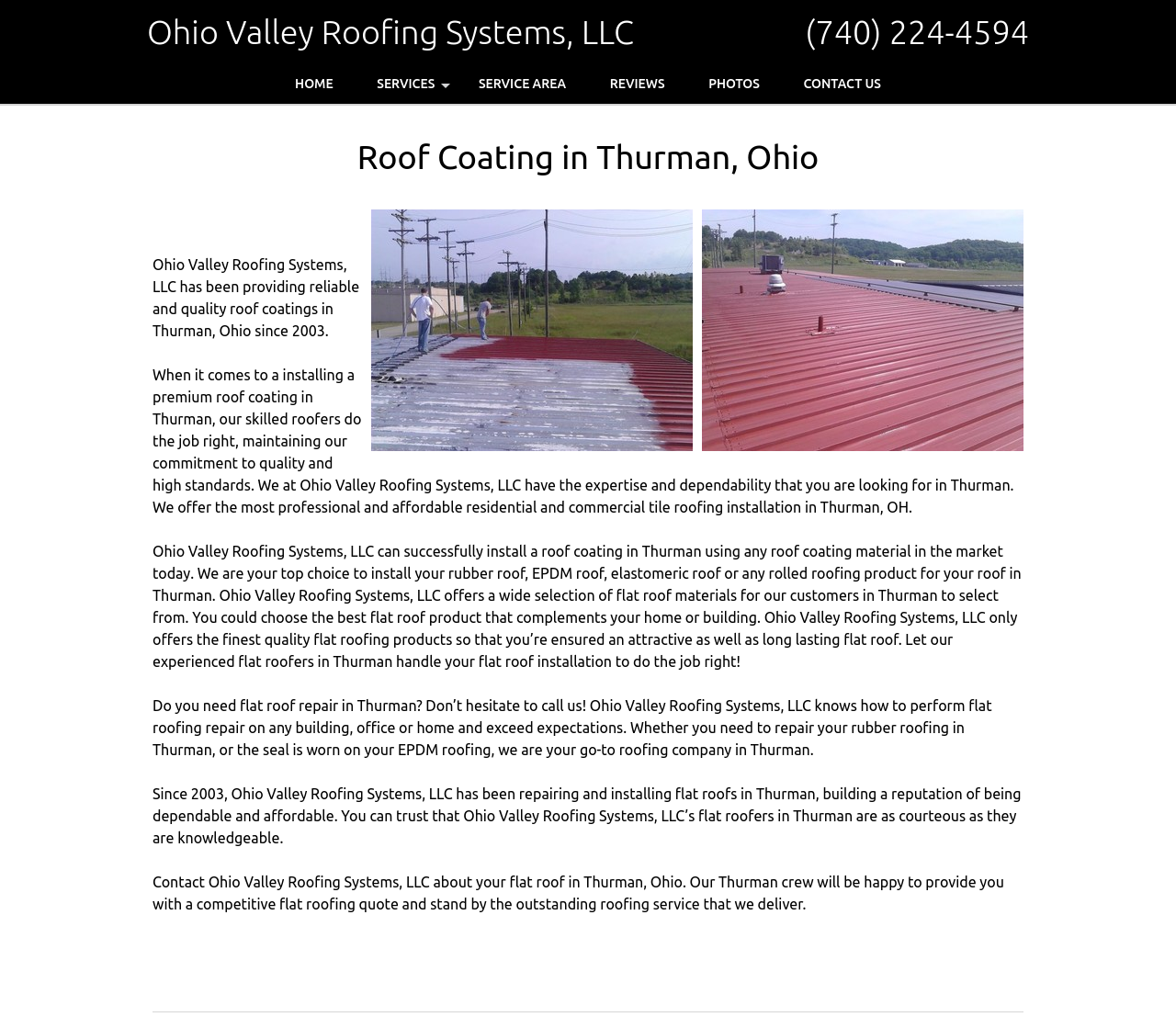Generate a comprehensive description of the webpage.

The webpage is about Ohio Valley Roofing Systems, LLC, a company that provides professional roof coating services in Thurman, Ohio. At the top of the page, there is a heading with the company name, followed by a phone number, (740) 224-4594, which is also a clickable link. 

Below the company name and phone number, there is a navigation menu with six links: HOME, SERVICES, SERVICE AREA, REVIEWS, PHOTOS, and CONTACT US. These links are aligned horizontally and take up about half of the page width.

The main content of the page starts with a heading that reads "Roof Coating in Thurman, Ohio". Below this heading, there are four paragraphs of text that describe the company's services, expertise, and commitment to quality. The text explains that the company has been providing reliable and quality roof coatings in Thurman since 2003 and offers professional and affordable residential and commercial tile roofing installation. It also mentions that the company can install a roof coating using any roof coating material and offers a wide selection of flat roof materials. Additionally, the text states that the company provides flat roof repair services and has been repairing and installing flat roofs in Thurman since 2003.

At the bottom of the page, there is a separator line that separates the main content from the rest of the page.